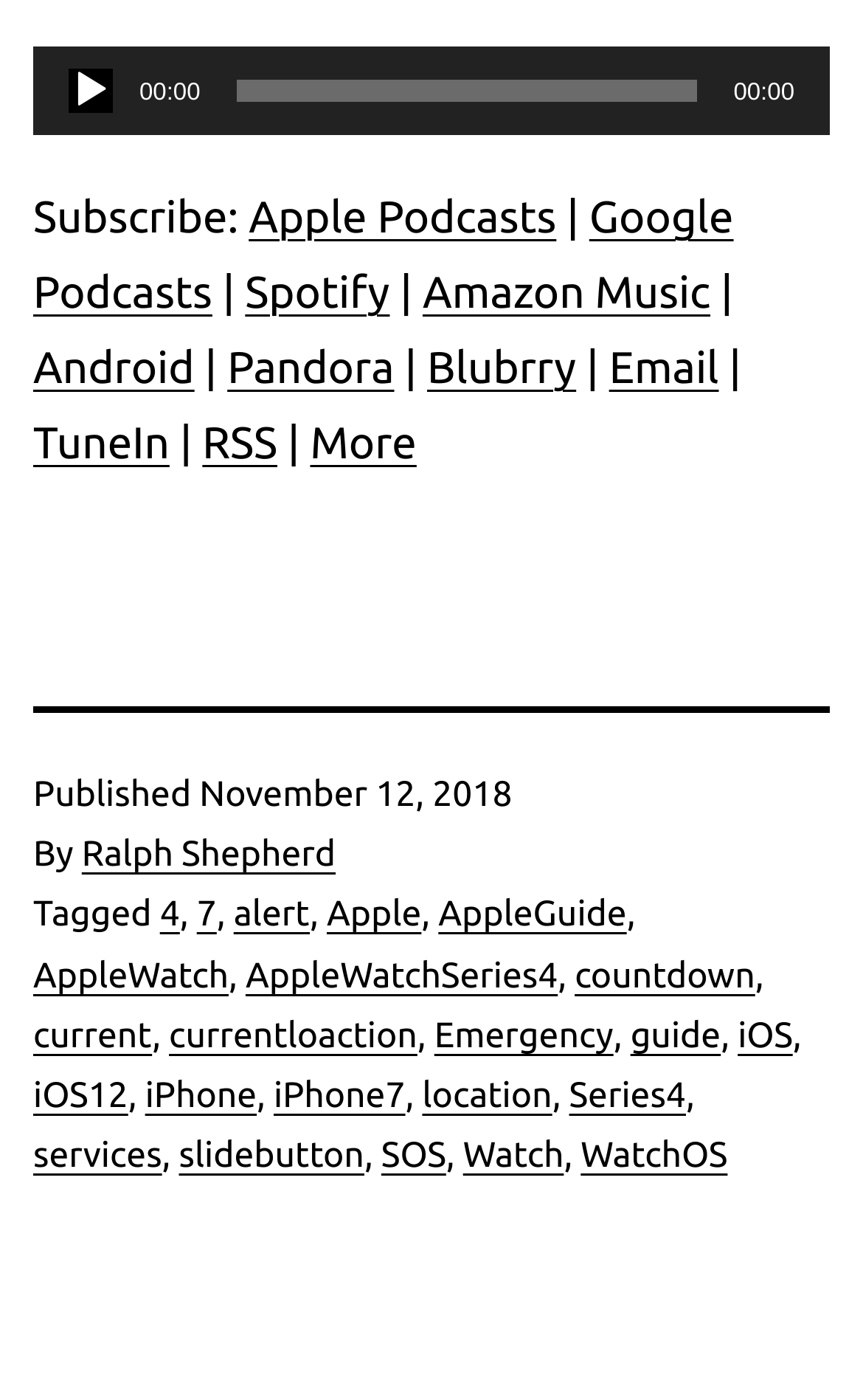Respond to the question below with a single word or phrase:
What categories is this podcast categorized as?

AppleWatch & WatchOS, iPhone & iOS